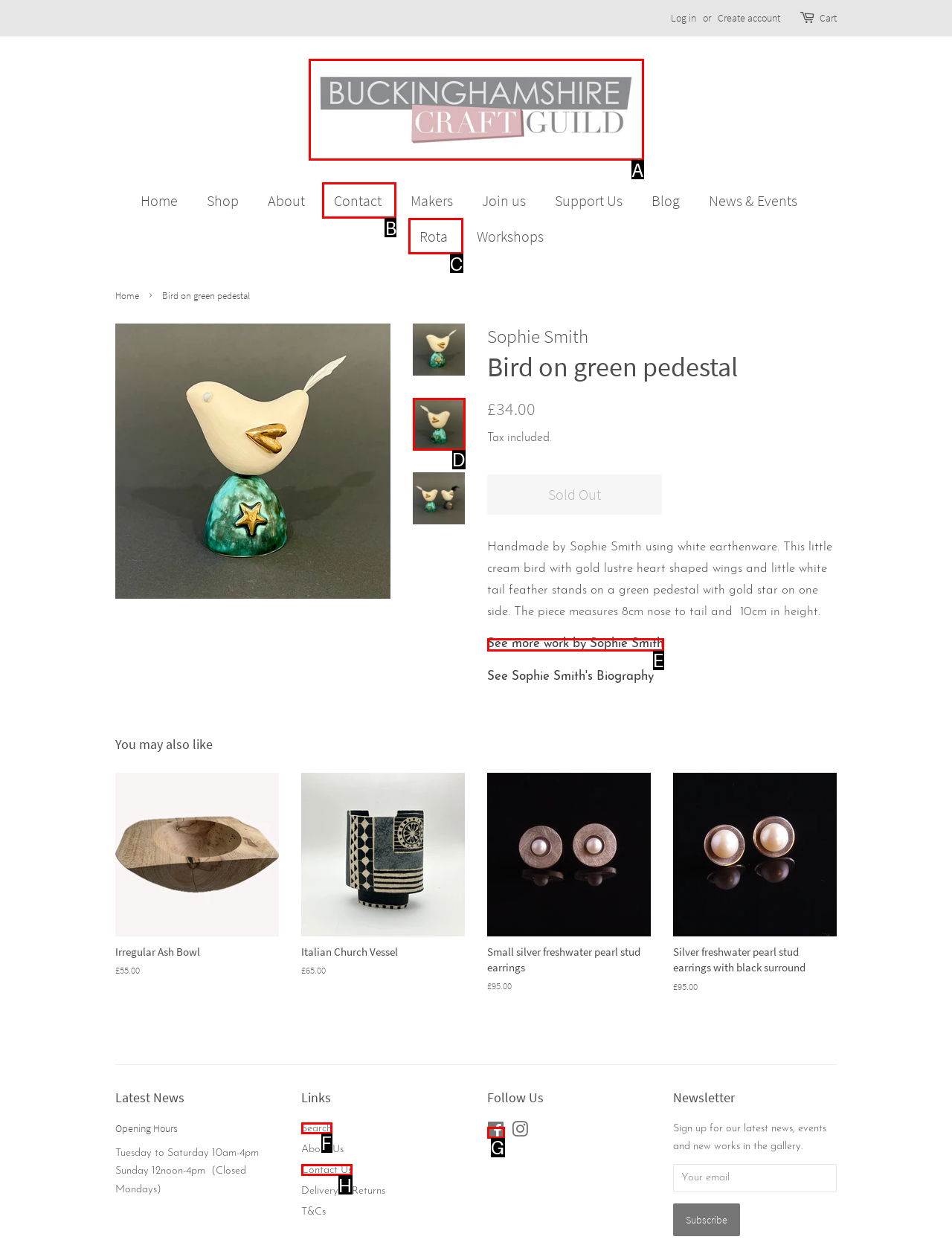To complete the instruction: See more work by Sophie Smith, which HTML element should be clicked?
Respond with the option's letter from the provided choices.

E